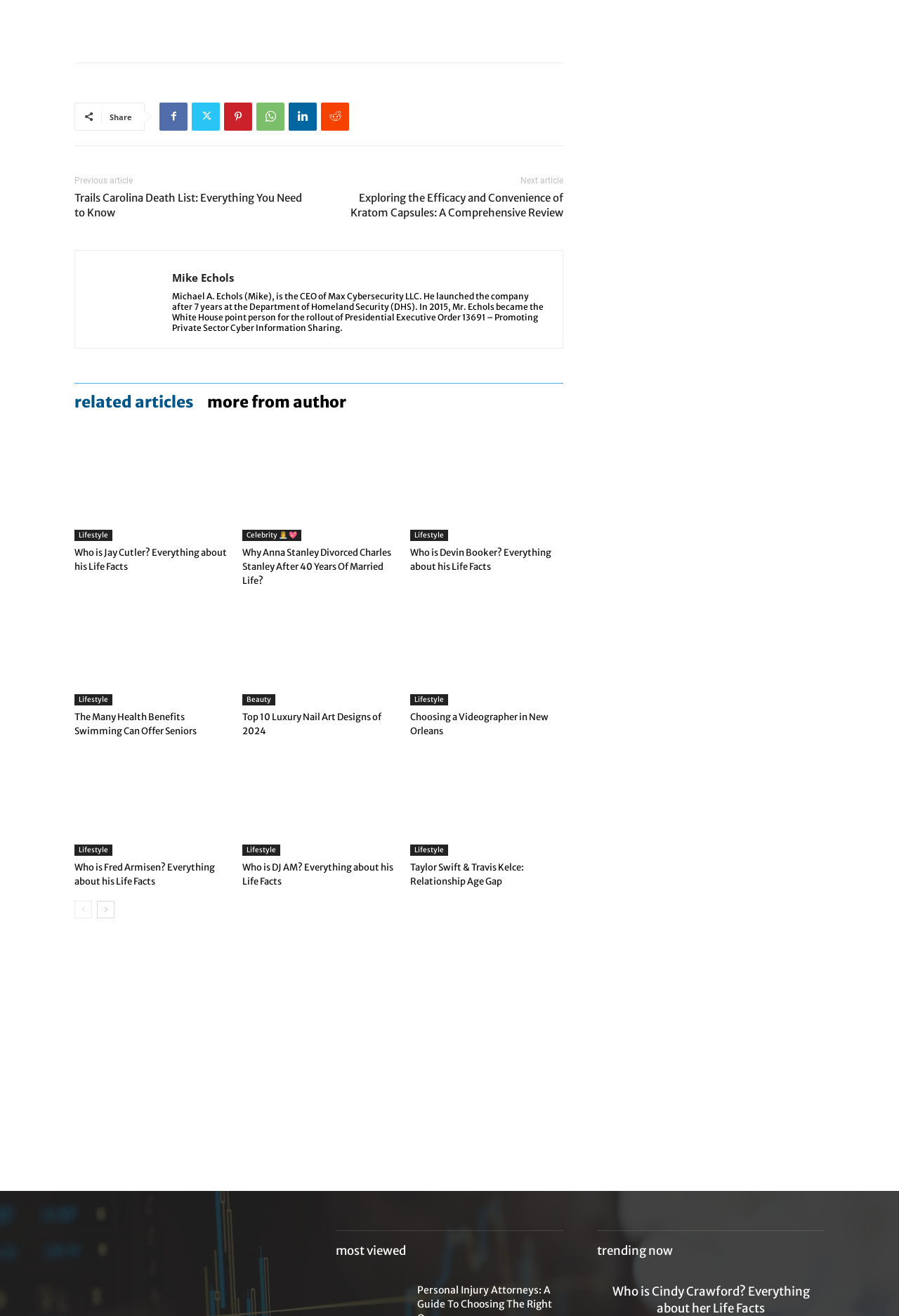Identify the bounding box coordinates of the clickable region necessary to fulfill the following instruction: "Click on the 'Share' button". The bounding box coordinates should be four float numbers between 0 and 1, i.e., [left, top, right, bottom].

[0.122, 0.085, 0.147, 0.093]